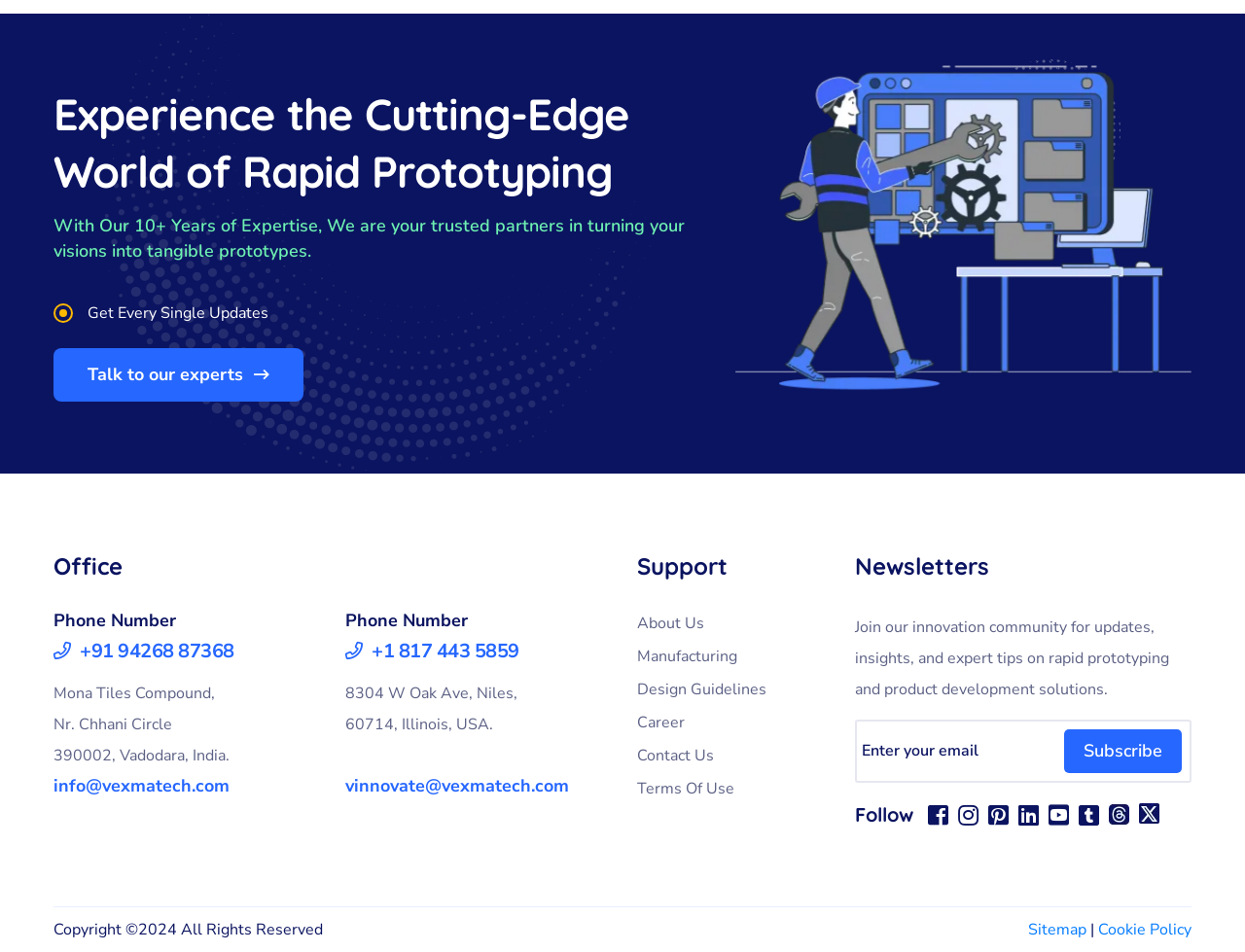What is the copyright year of the website?
Provide a detailed answer to the question, using the image to inform your response.

The copyright year of the website is 2024, as indicated by the text 'Copyright © 2024 All Rights Reserved' at the bottom of the webpage.